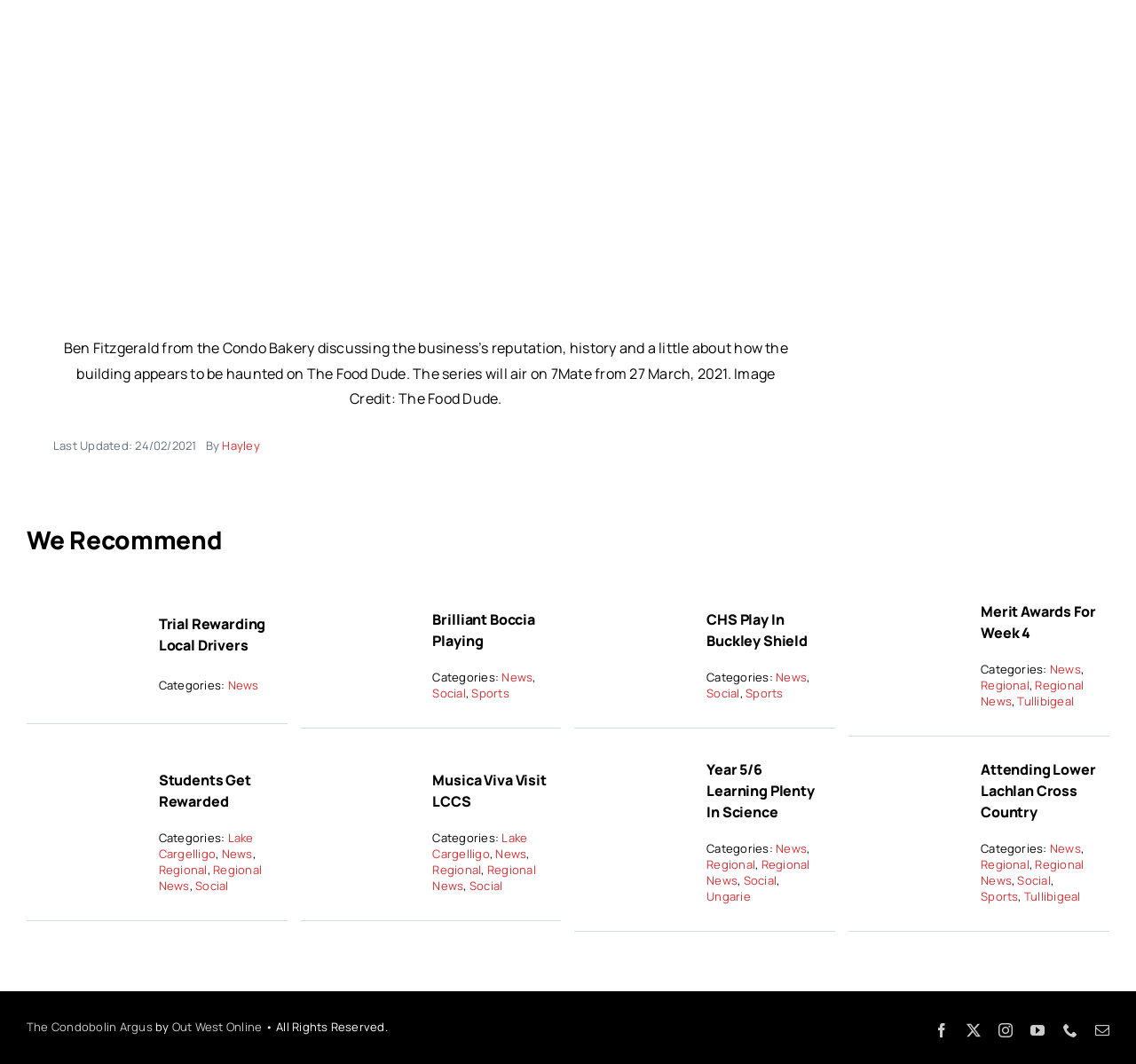Provide the bounding box coordinates for the area that should be clicked to complete the instruction: "Get information about Merit Awards For Week 4".

[0.863, 0.565, 0.964, 0.603]